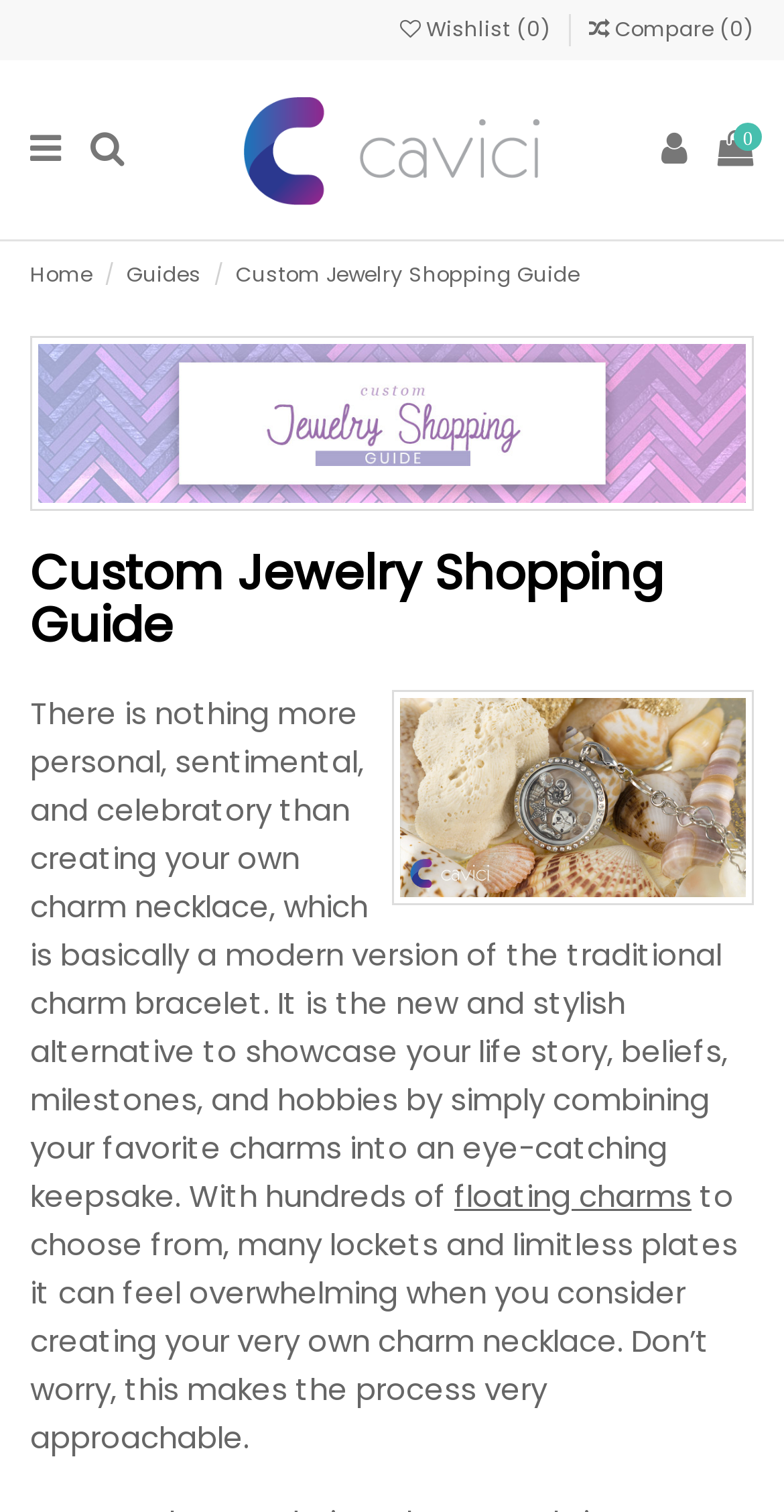Indicate the bounding box coordinates of the element that must be clicked to execute the instruction: "Go to Home page". The coordinates should be given as four float numbers between 0 and 1, i.e., [left, top, right, bottom].

[0.038, 0.171, 0.126, 0.191]